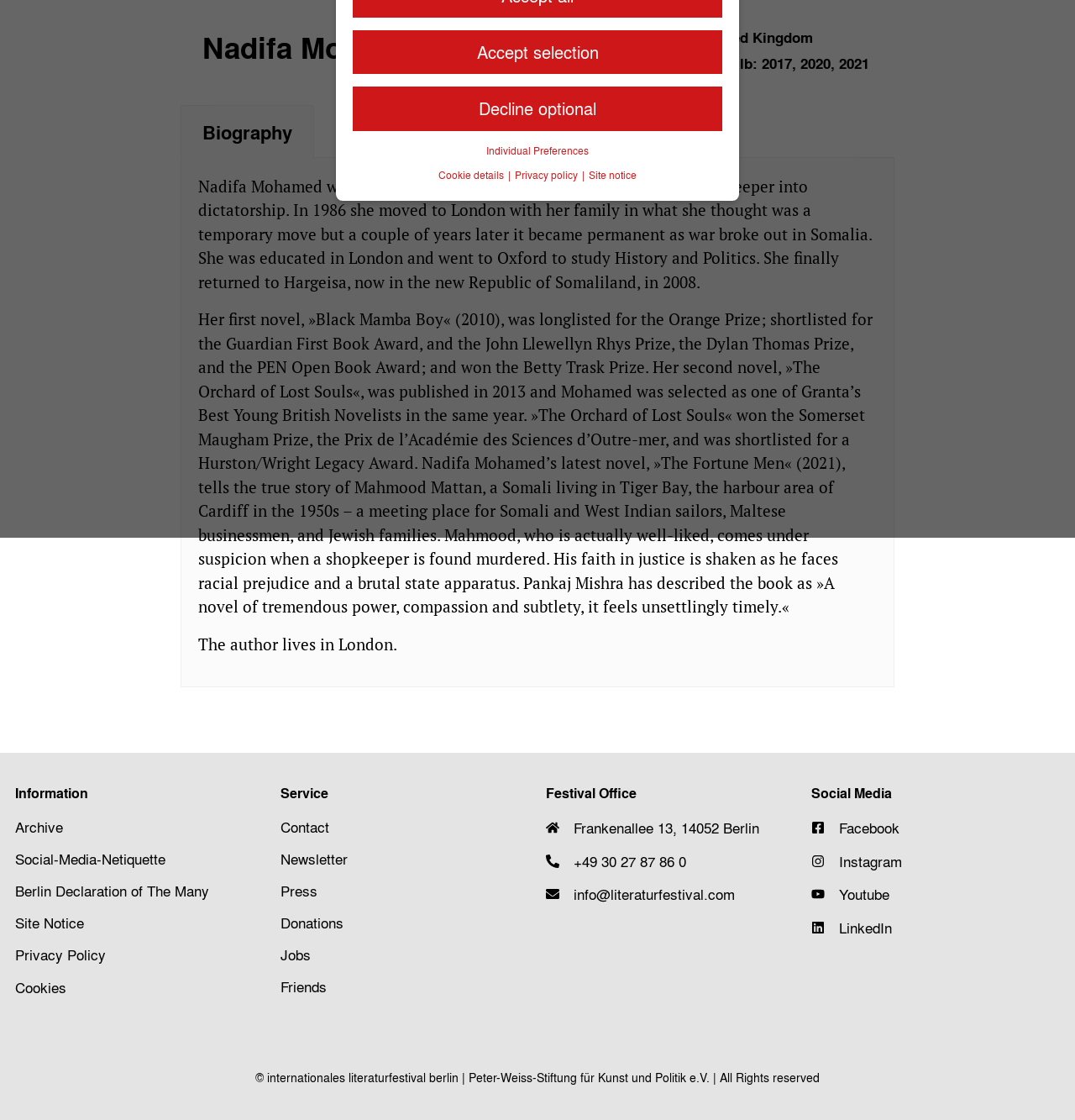Using the description: "info@literaturfestival.com", determine the UI element's bounding box coordinates. Ensure the coordinates are in the format of four float numbers between 0 and 1, i.e., [left, top, right, bottom].

[0.508, 0.789, 0.739, 0.808]